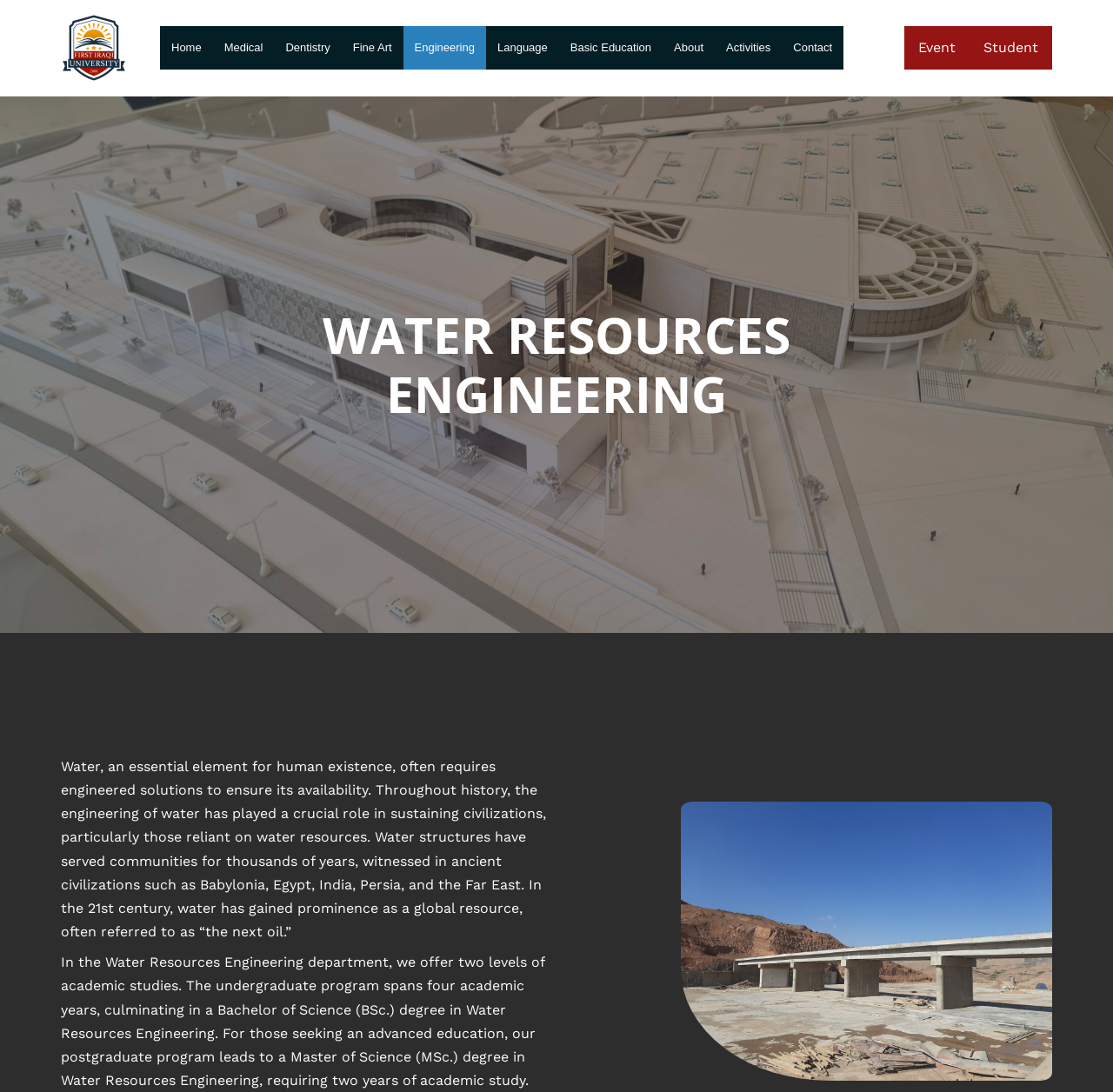Identify the bounding box of the HTML element described here: "alt="First Iraqi University"". Provide the coordinates as four float numbers between 0 and 1: [left, top, right, bottom].

[0.055, 0.035, 0.116, 0.05]